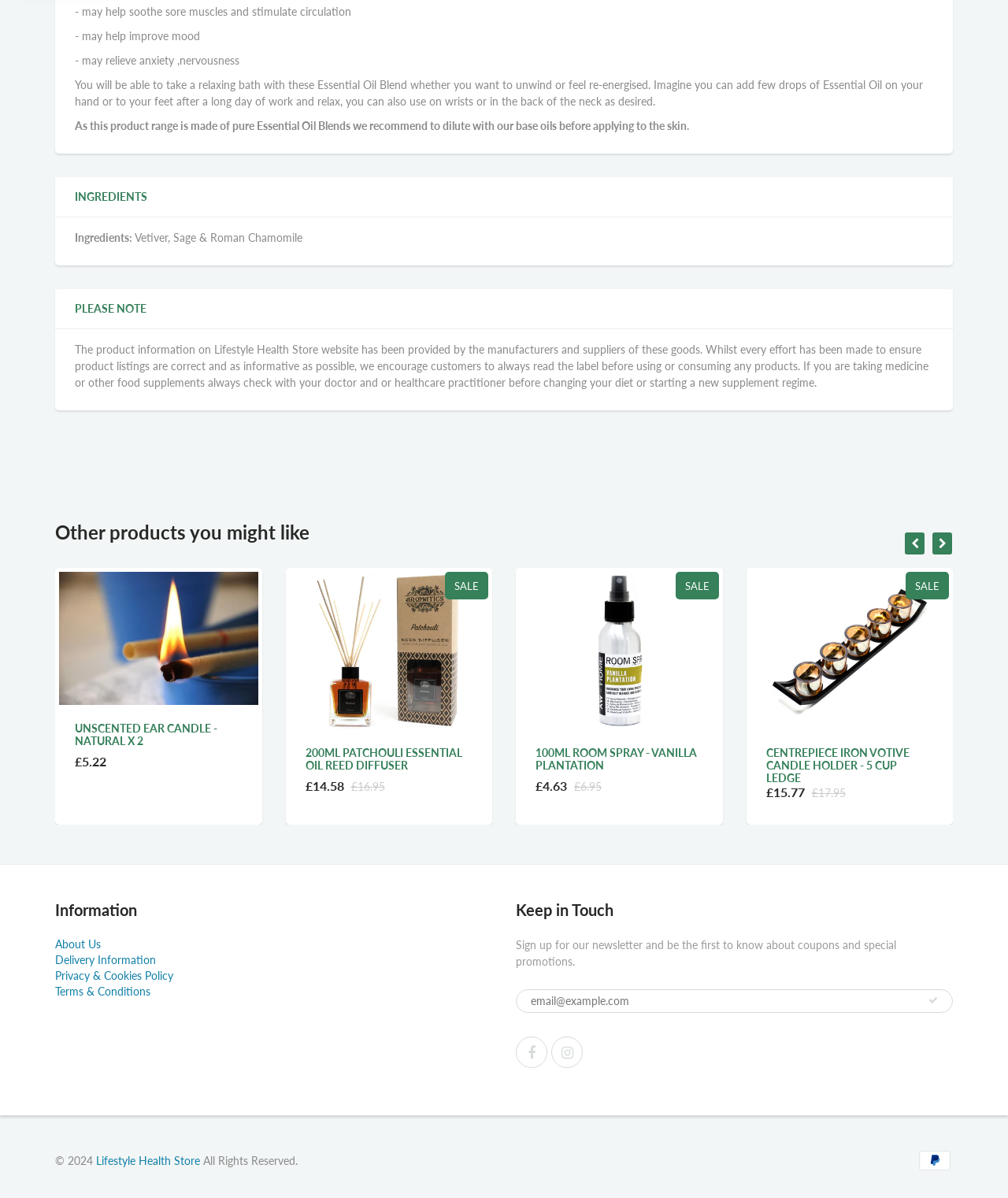Identify the bounding box coordinates for the UI element described as: "Next Post →". The coordinates should be provided as four floats between 0 and 1: [left, top, right, bottom].

None